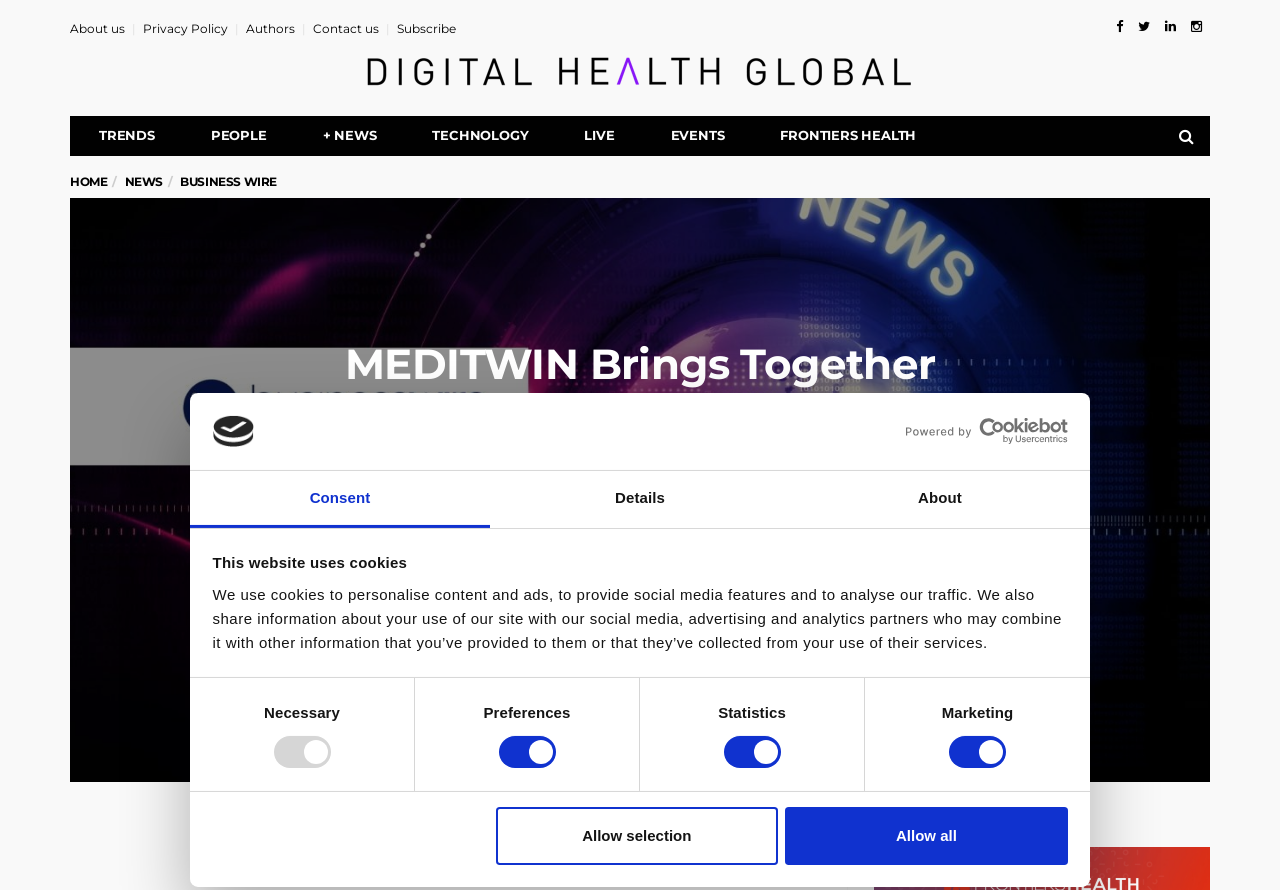How many links are in the footer section?
Based on the visual, give a brief answer using one word or a short phrase.

7